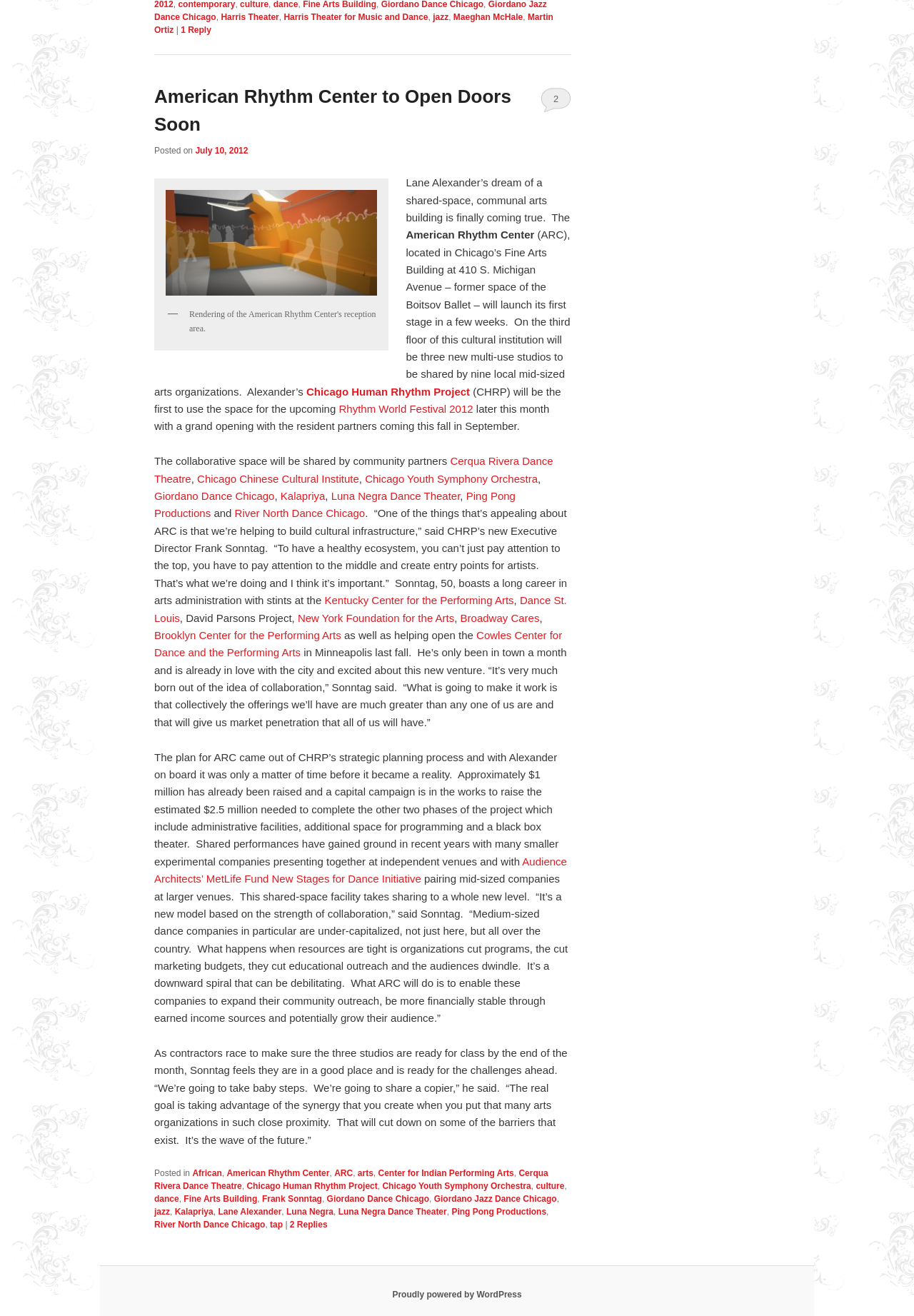Please use the details from the image to answer the following question comprehensively:
Who is the new Executive Director of Chicago Human Rhythm Project?

According to the article, Frank Sonntag is the new Executive Director of Chicago Human Rhythm Project (CHRP). He has a long career in arts administration with stints at the Kentucky Center for the Performing Arts, Dance St. Louis, and others.